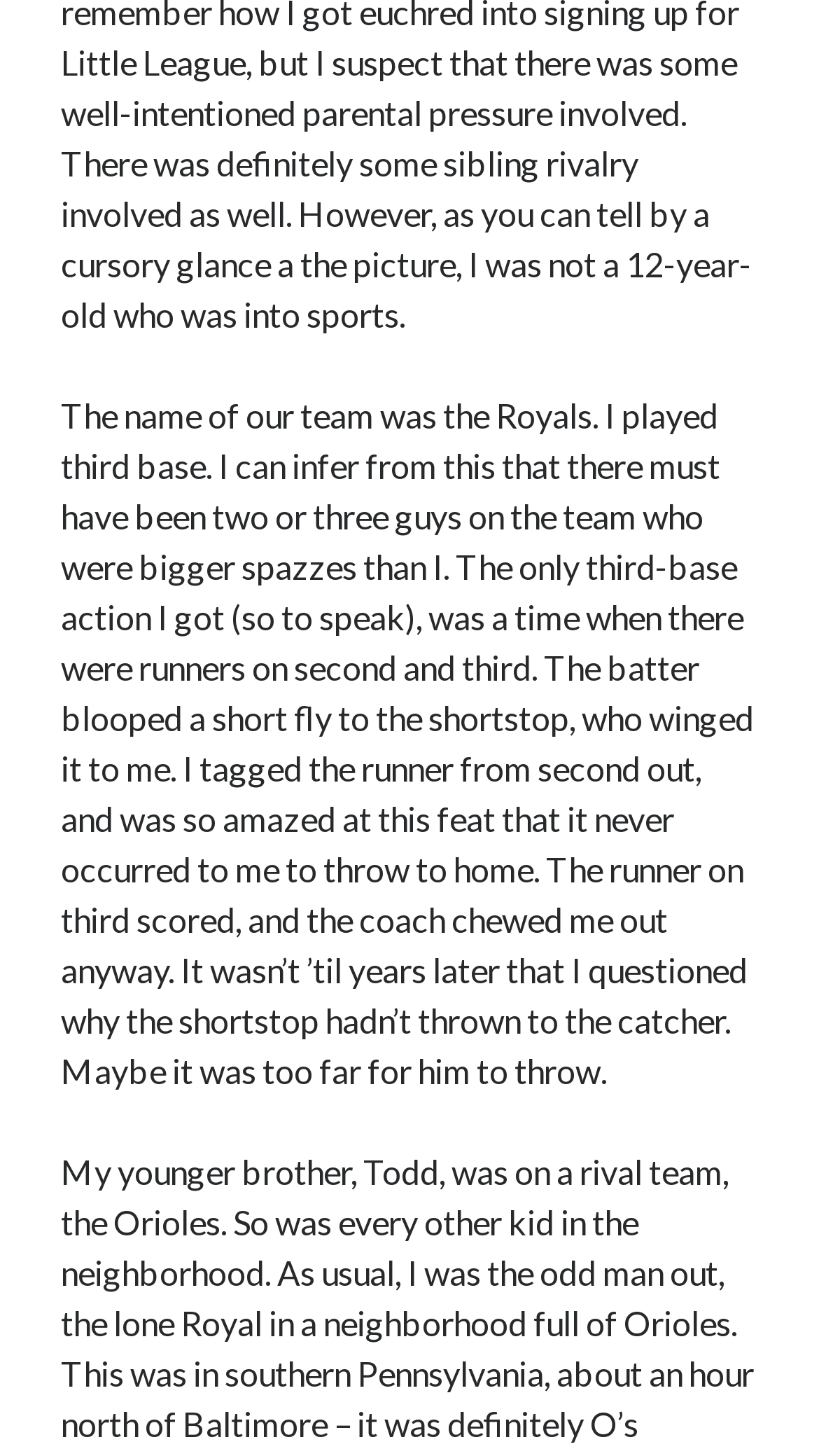Determine the bounding box coordinates of the clickable region to carry out the instruction: "Click on December 2019".

[0.077, 0.975, 0.3, 0.997]